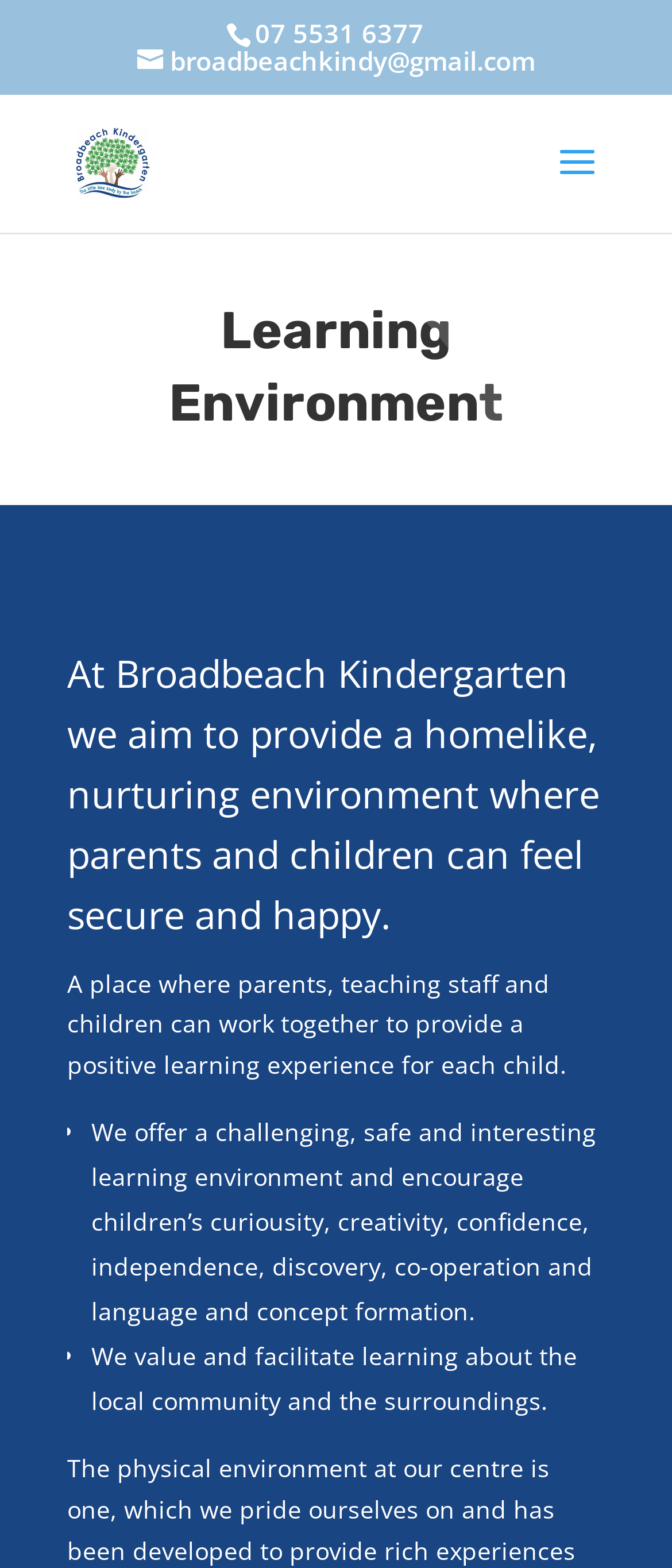What kind of environment does Broadbeach Kindergarten aim to provide?
Examine the image closely and answer the question with as much detail as possible.

I found the type of environment by reading the heading element with the bounding box coordinates [0.1, 0.41, 0.9, 0.614], which states 'At Broadbeach Kindergarten we aim to provide a homelike, nurturing environment where parents and children can feel secure and happy'.